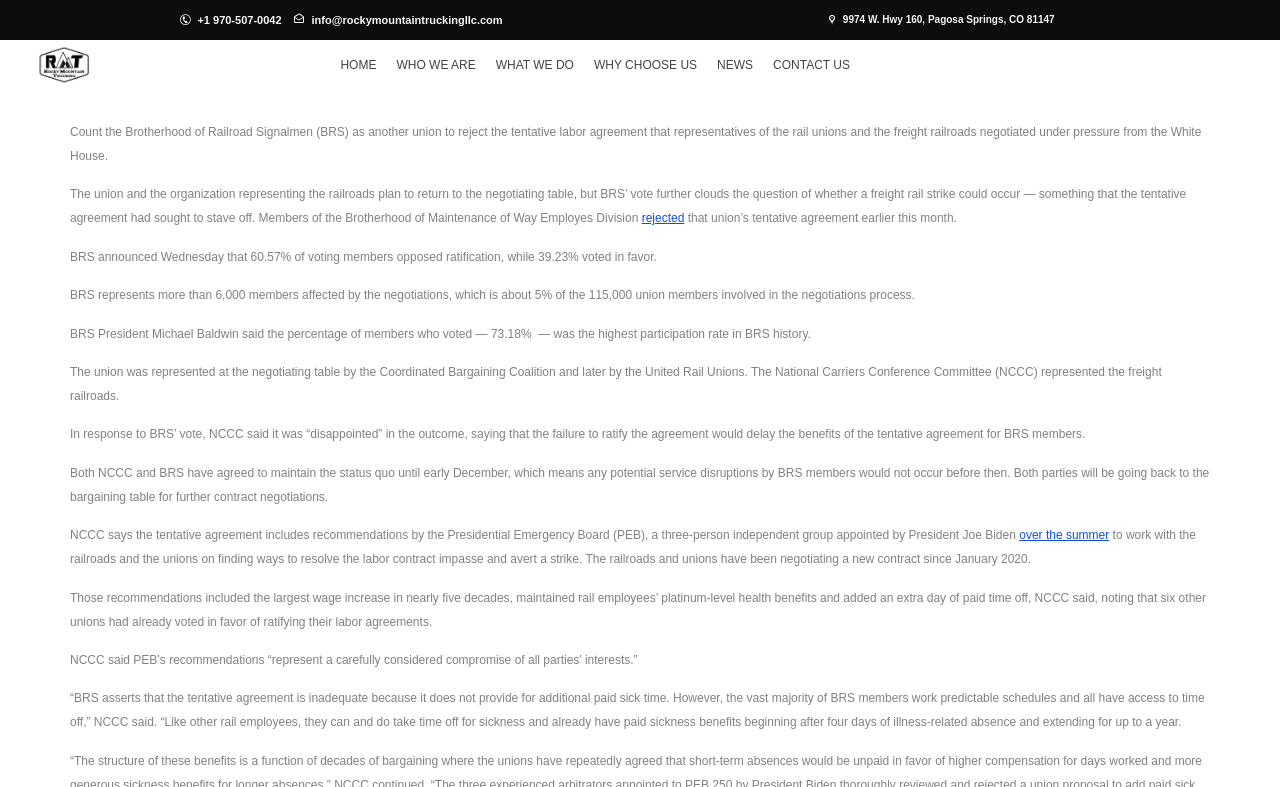Locate the bounding box coordinates of the clickable element to fulfill the following instruction: "Learn more about the news". Provide the coordinates as four float numbers between 0 and 1 in the format [left, top, right, bottom].

[0.556, 0.062, 0.592, 0.103]